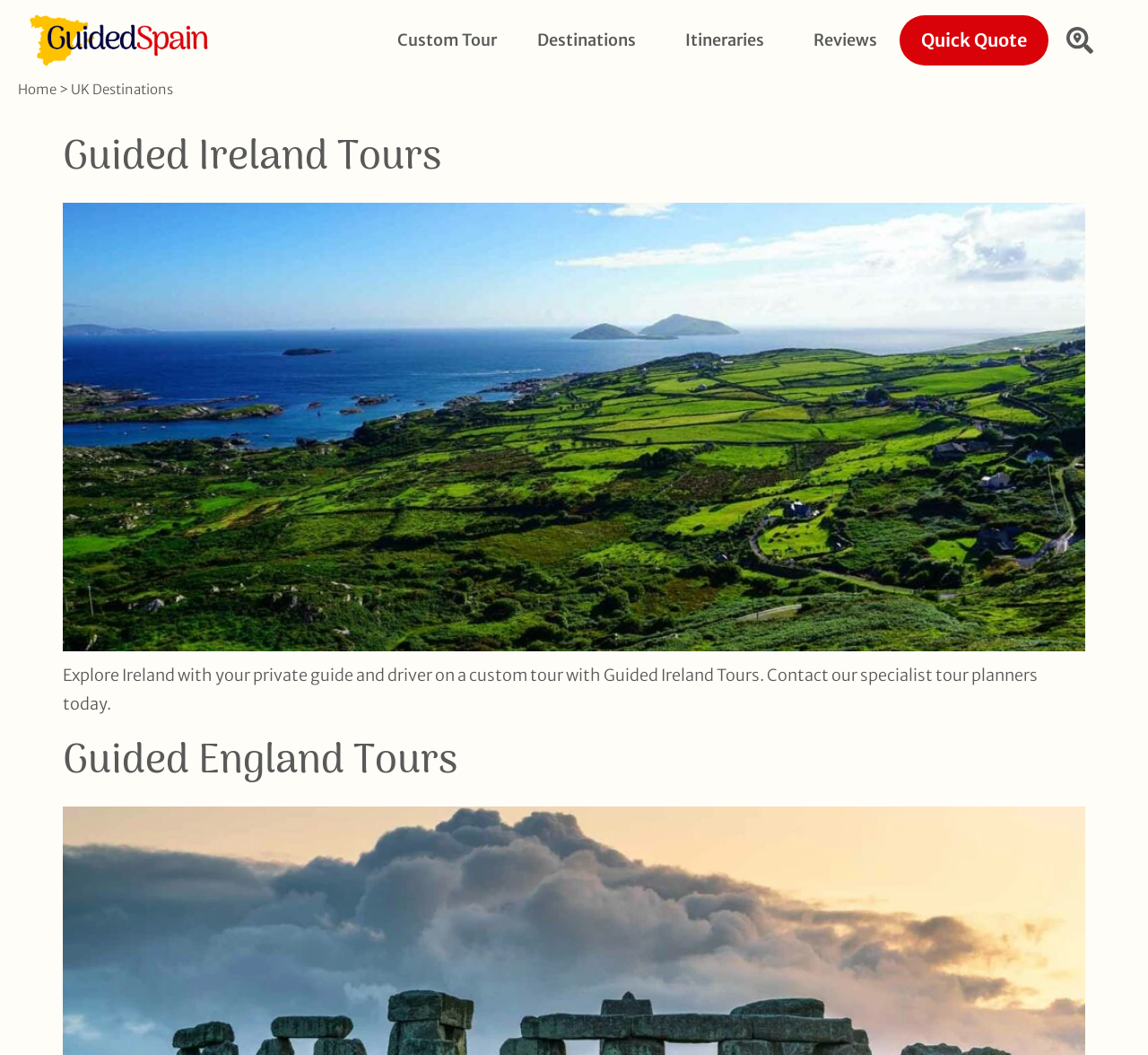Provide the bounding box coordinates for the UI element that is described as: "Reviews".

[0.693, 0.015, 0.779, 0.062]